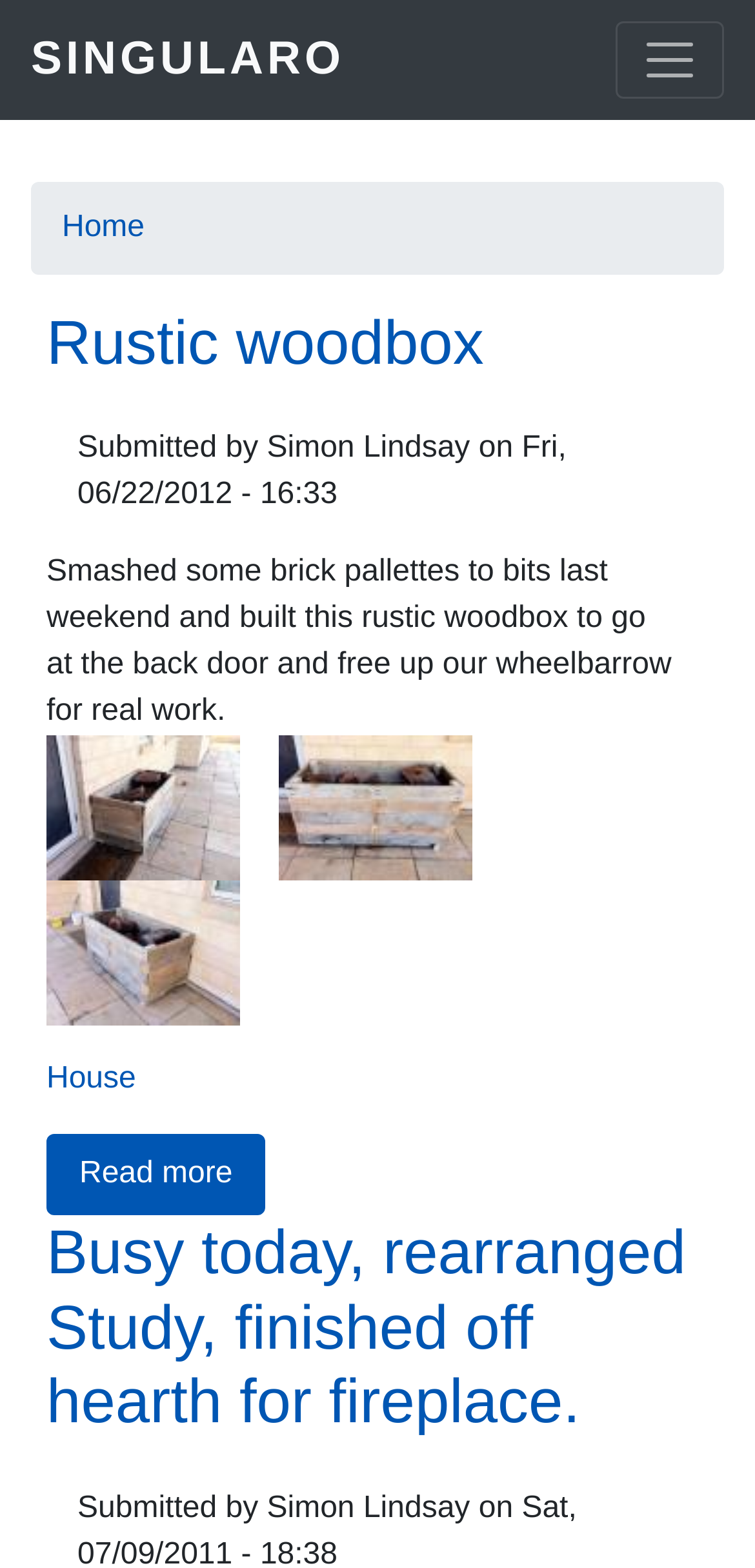Could you specify the bounding box coordinates for the clickable section to complete the following instruction: "Click the 'SINGULARO' link"?

[0.041, 0.021, 0.456, 0.054]